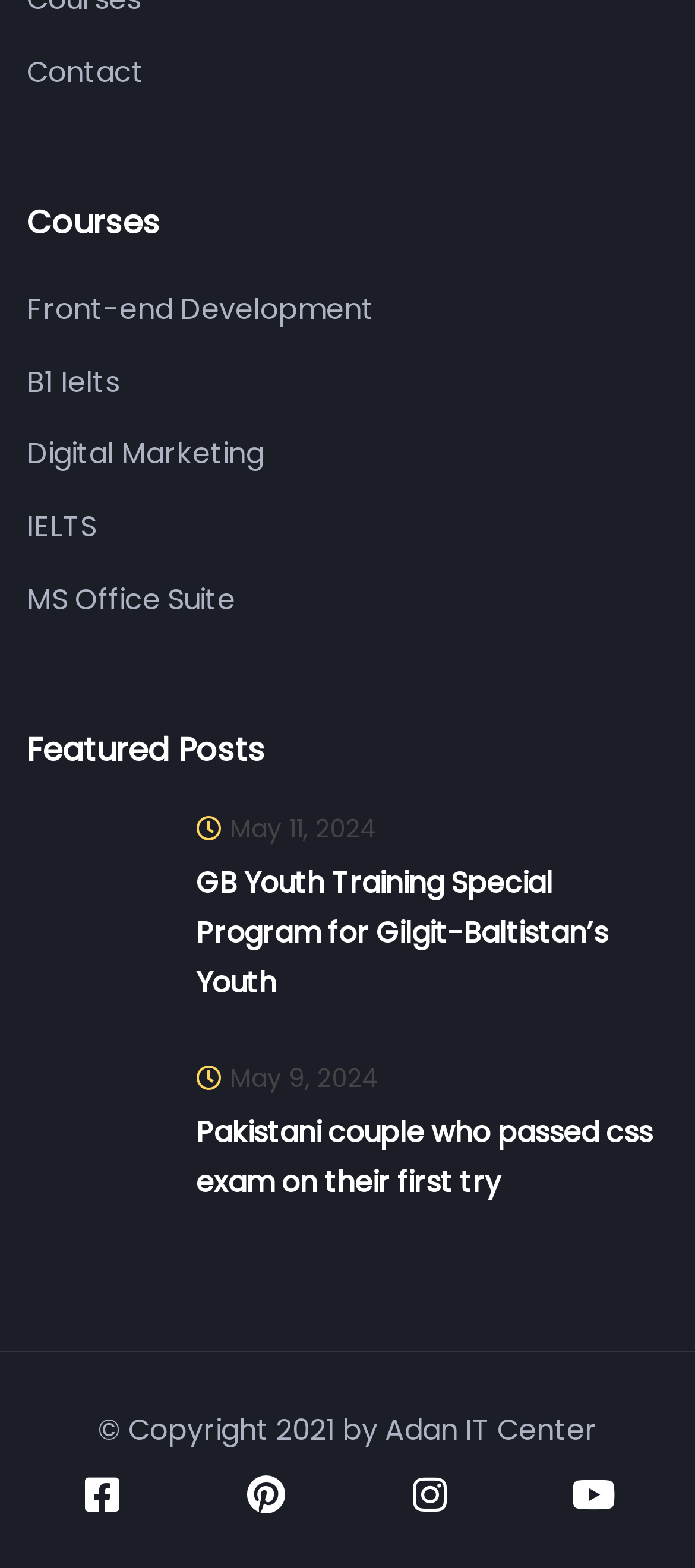Identify the bounding box coordinates of the area you need to click to perform the following instruction: "Check the 'Pakistani couple who passed css exam on their first try' article".

[0.282, 0.707, 0.962, 0.77]